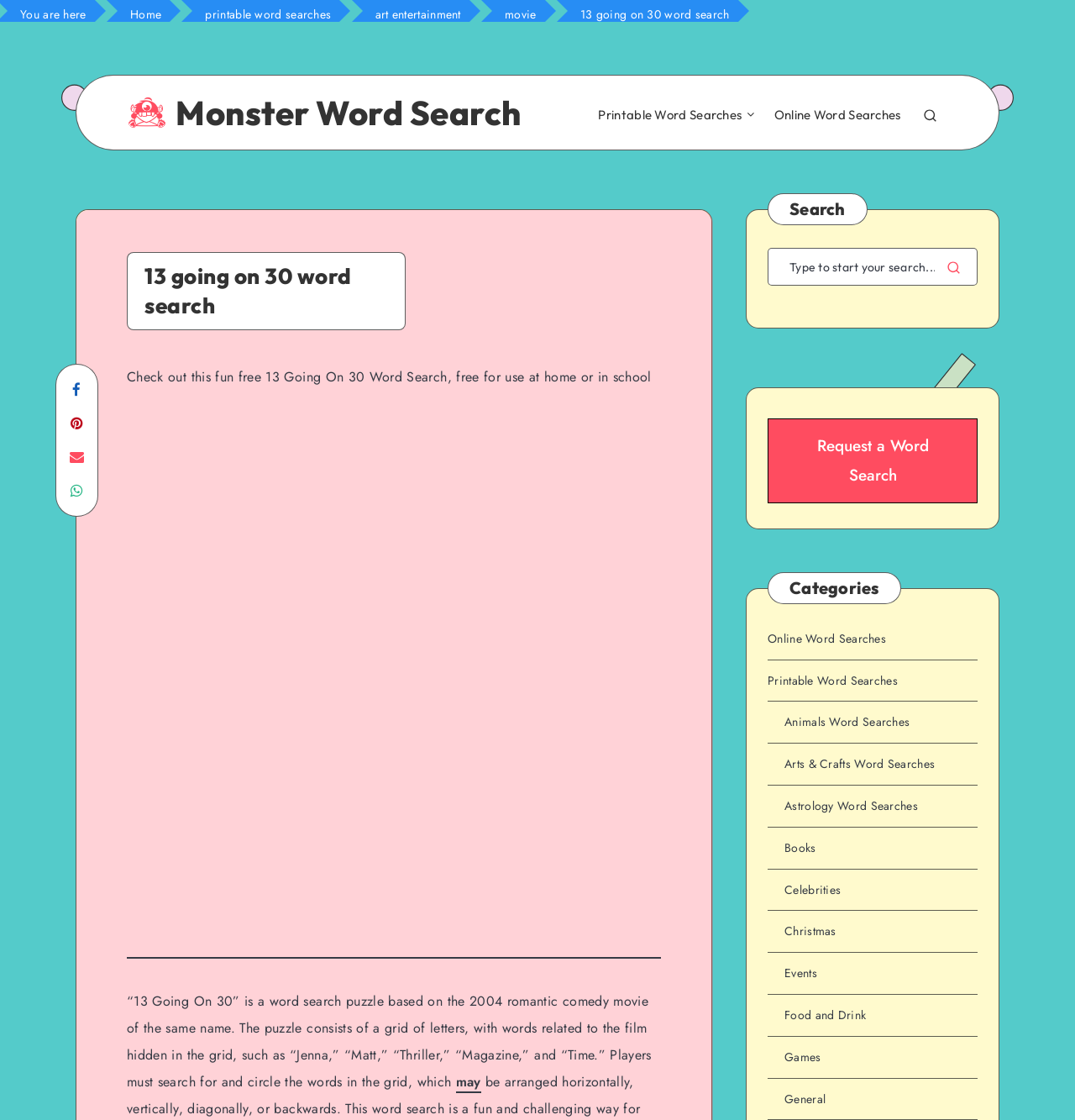Can you pinpoint the bounding box coordinates for the clickable element required for this instruction: "Request a new word search"? The coordinates should be four float numbers between 0 and 1, i.e., [left, top, right, bottom].

[0.714, 0.392, 0.909, 0.407]